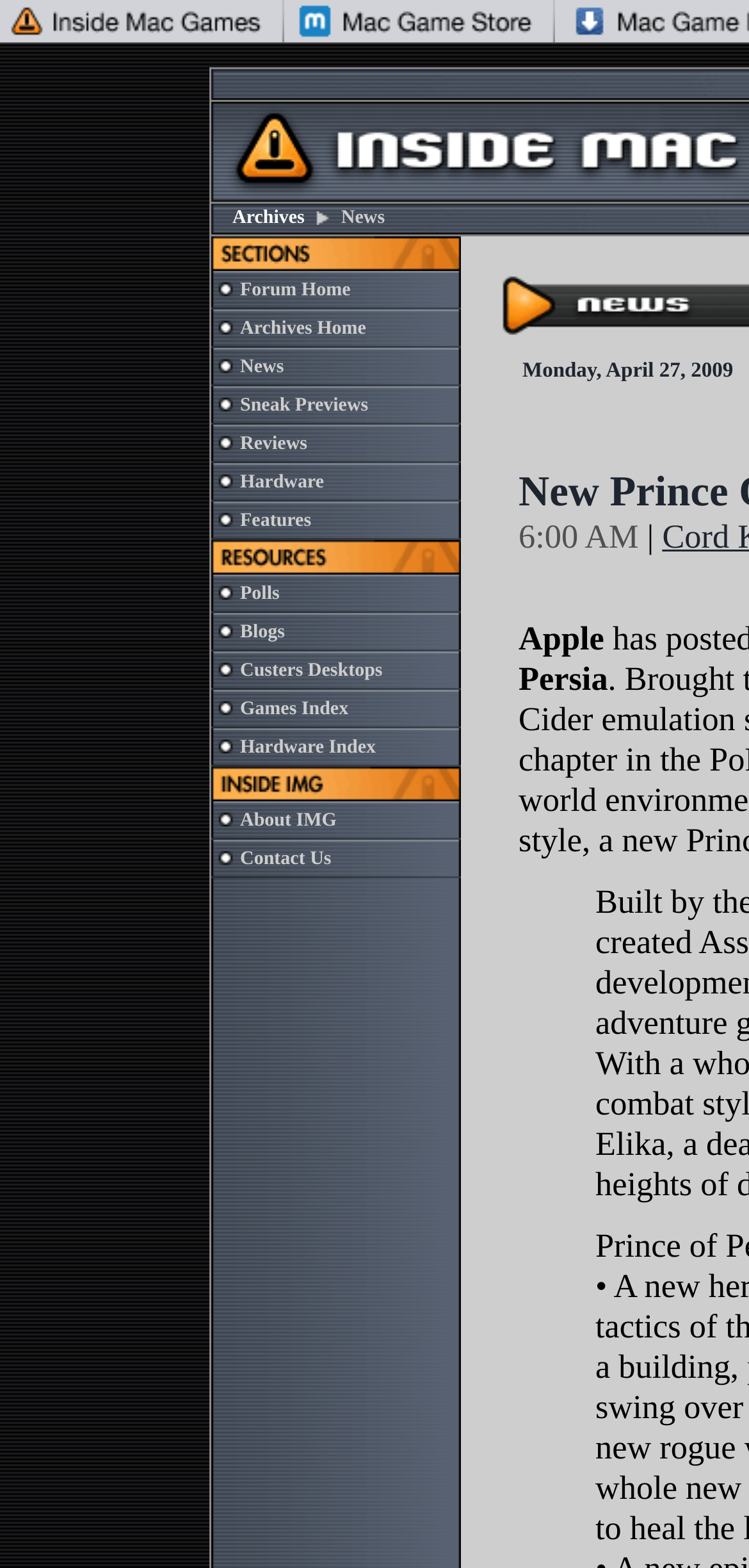Answer the question below using just one word or a short phrase: 
What is the name of the website?

Inside Mac Games